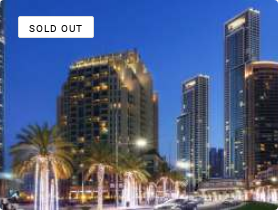Elaborate on the image with a comprehensive description.

The image showcases a stunning night view of a luxurious urban landscape, prominently featuring high-rise buildings adorned with dazzling lights against a deep blue sky. In the foreground, palm trees line the street, enhancing the tropical aesthetic of the scene. The ambiance is vibrant and reflects the modern architectural style common in Dubai. A notable overlay on the image clearly states "SOLD OUT," indicating that the properties or units associated with this development are no longer available for purchase. This image likely represents a premium real estate project in a sought-after area, highlighting the exclusivity and desirability of the location.